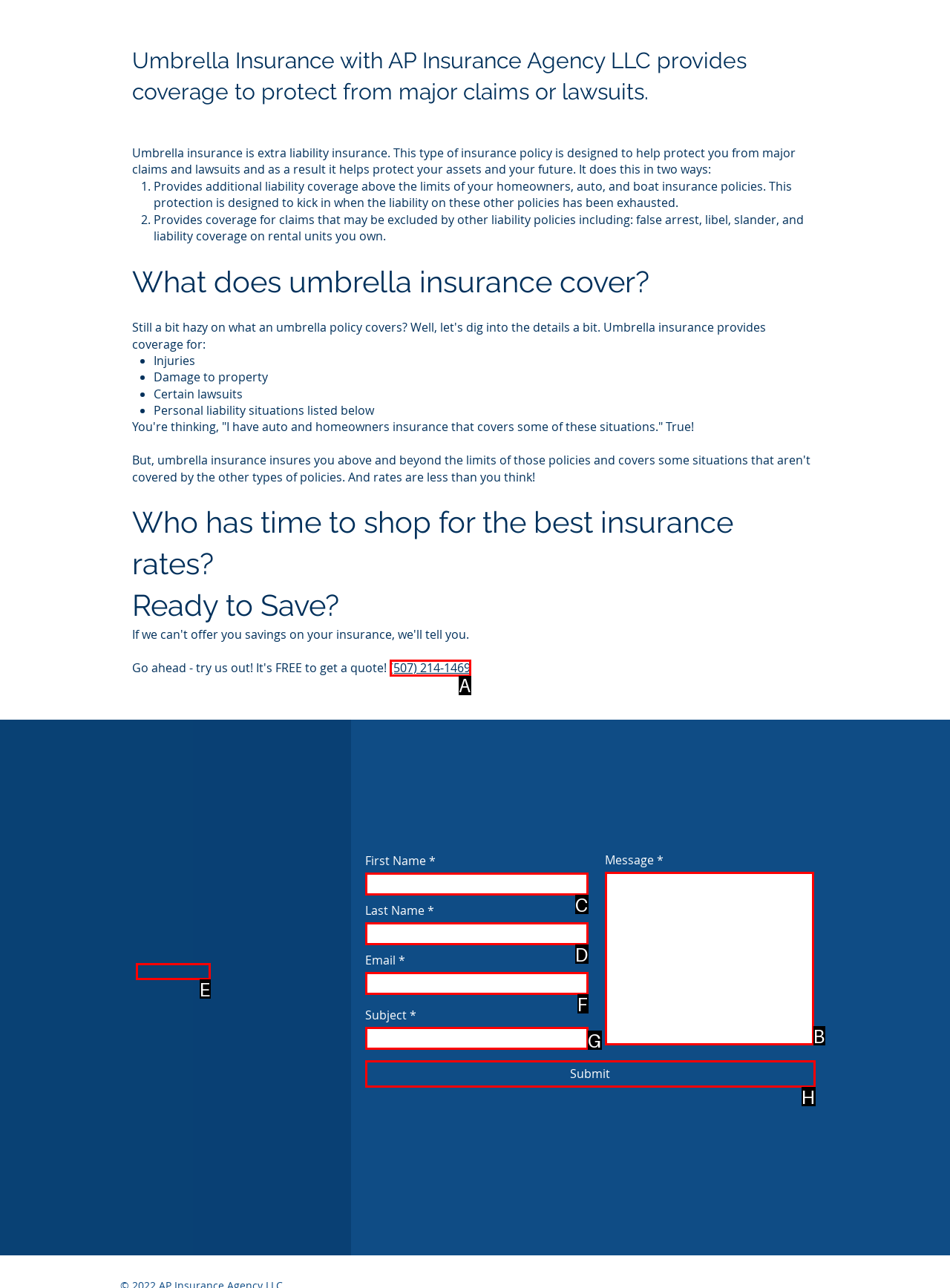Identify the HTML element that best matches the description: Submit. Provide your answer by selecting the corresponding letter from the given options.

H